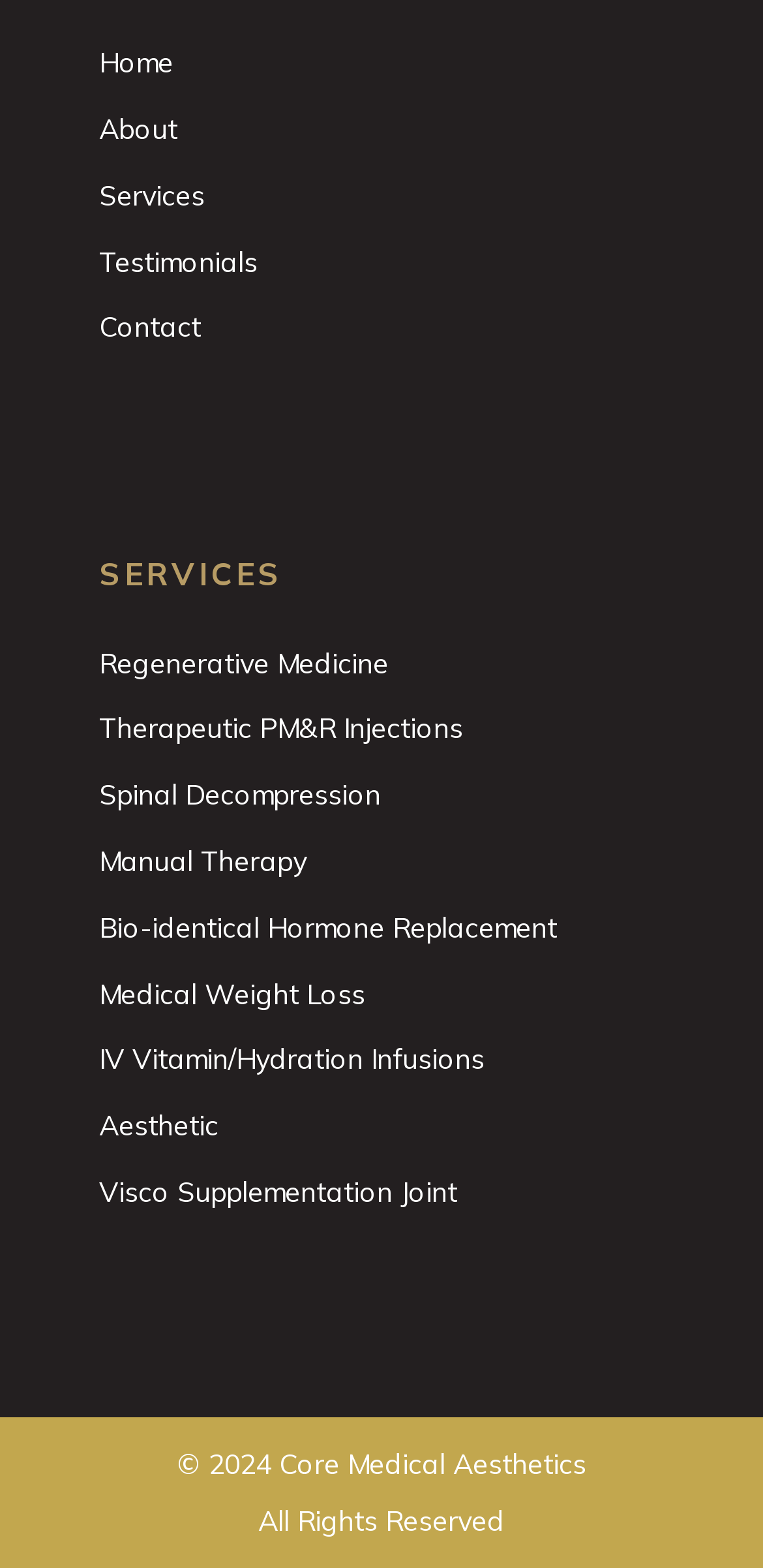How many services are listed?
Ensure your answer is thorough and detailed.

I counted the number of links under the 'SERVICES' heading, which are 'Regenerative Medicine', 'Therapeutic PM&R Injections', 'Spinal Decompression', 'Manual Therapy', 'Bio-identical Hormone Replacement', 'Medical Weight Loss', 'IV Vitamin/Hydration Infusions', 'Aesthetic', 'Visco Supplementation Joint', and found that there are 11 services listed.